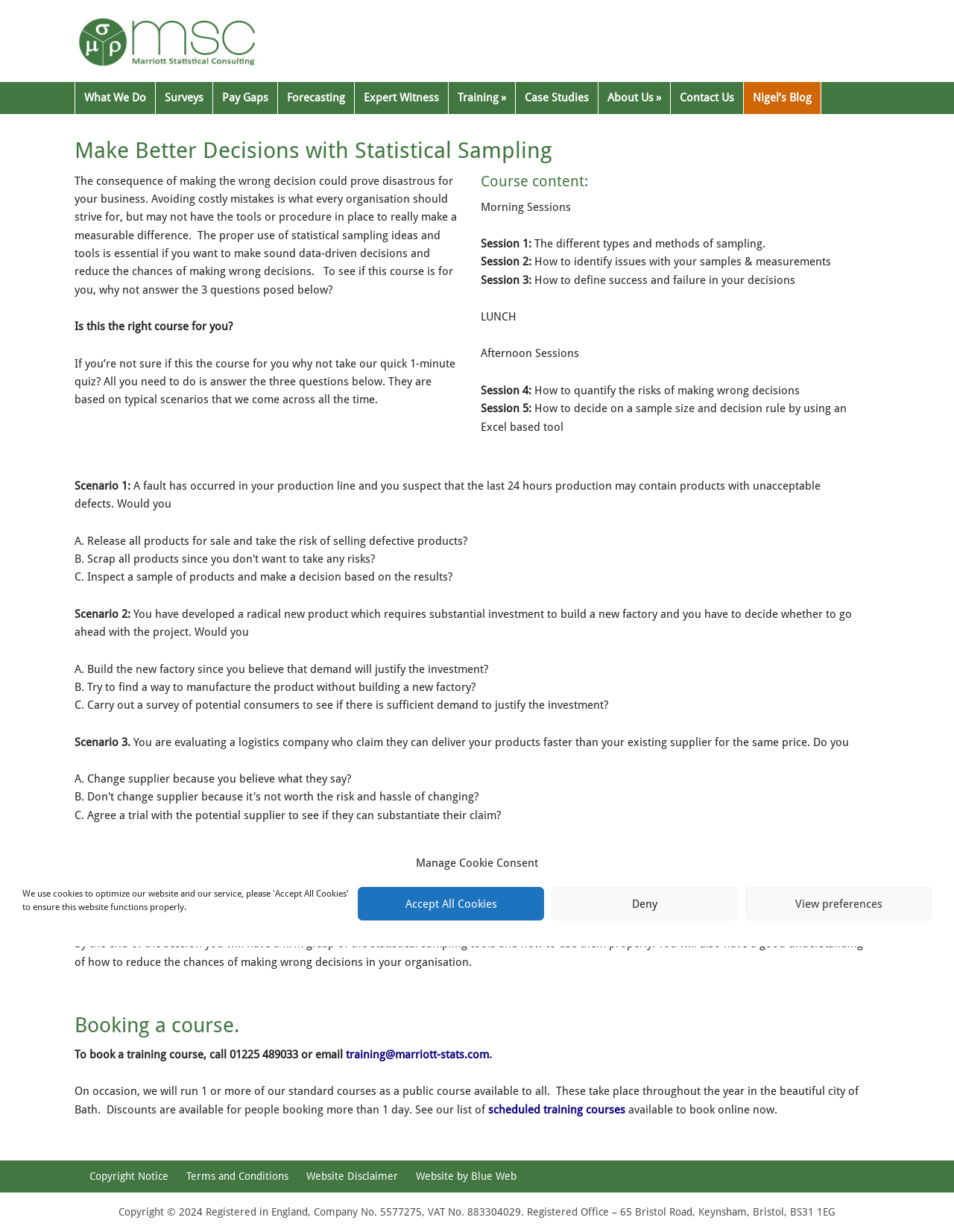Locate the bounding box coordinates for the element described below: "training@marriott-stats.com". The coordinates must be four float values between 0 and 1, formatted as [left, top, right, bottom].

[0.362, 0.851, 0.512, 0.861]